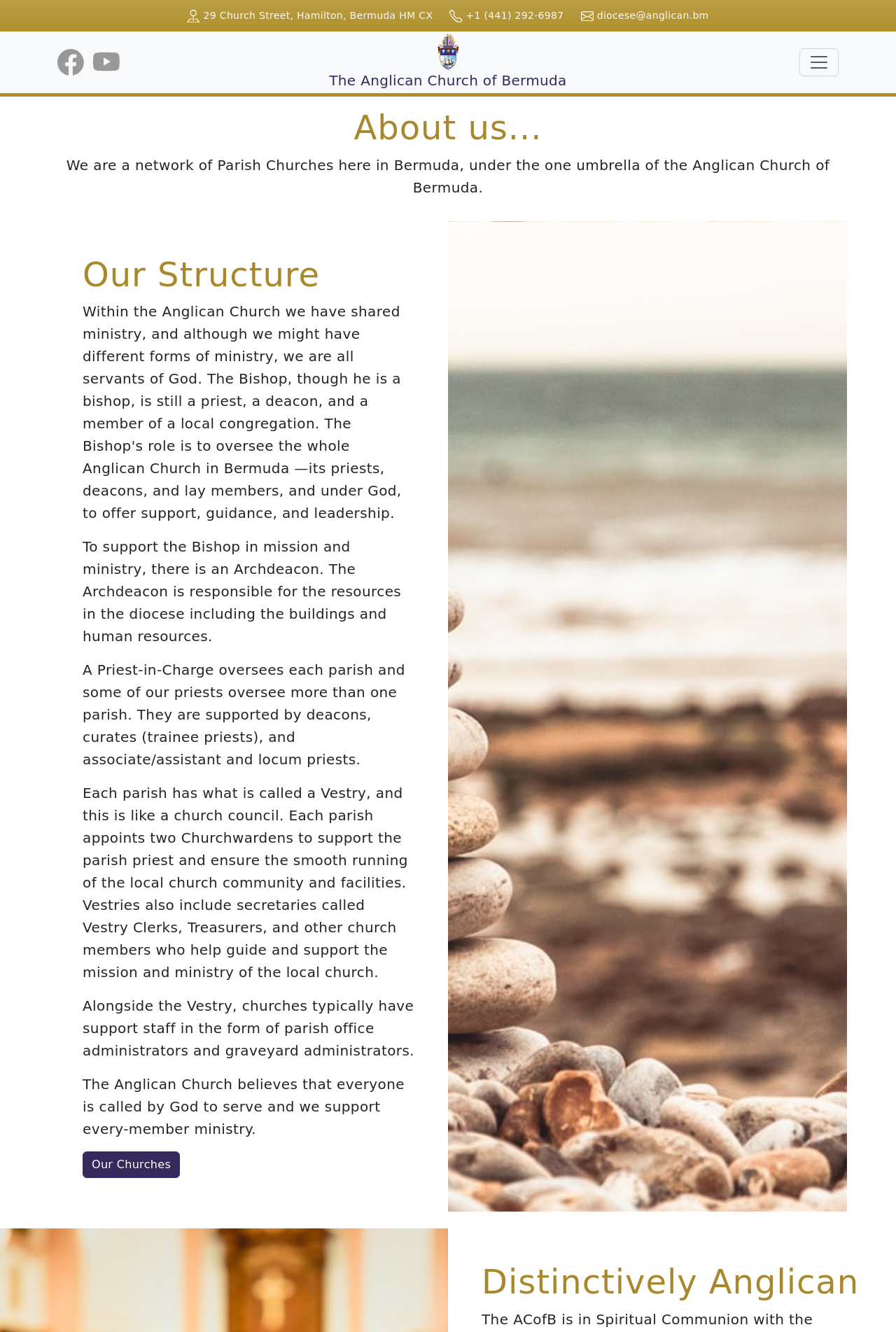How many social media links are available?
Please provide a full and detailed response to the question.

I counted the number of social media links by looking at the links with the text 'The Anglican Church of Bermuda on Facebook' and 'The Anglican Church of Bermuda on YouTube', which are located at bounding box coordinates [0.064, 0.041, 0.098, 0.051] and [0.098, 0.037, 0.14, 0.055] respectively.